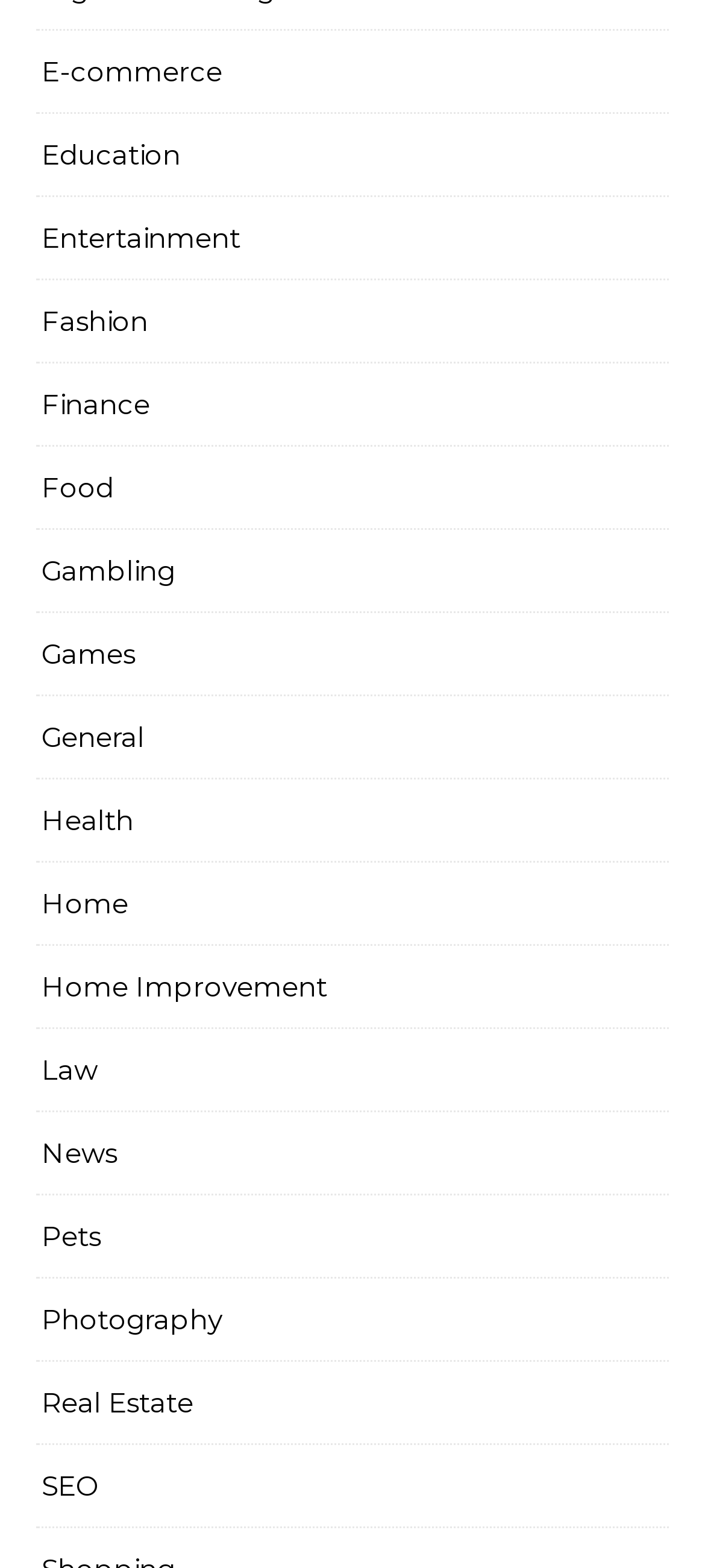Determine the bounding box coordinates of the UI element described by: "Health".

[0.059, 0.498, 0.19, 0.549]